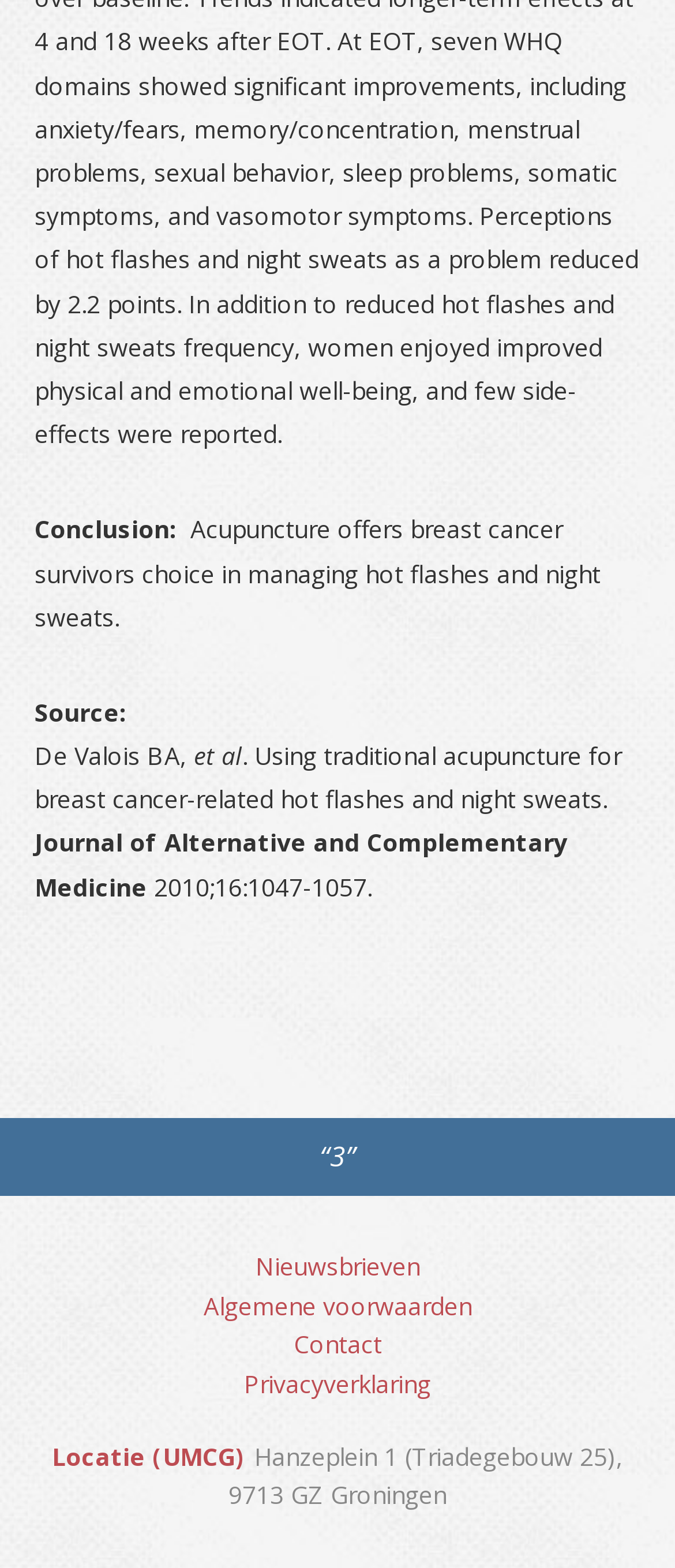Locate the bounding box of the user interface element based on this description: "Privacyverklaring".

[0.336, 0.87, 0.664, 0.895]